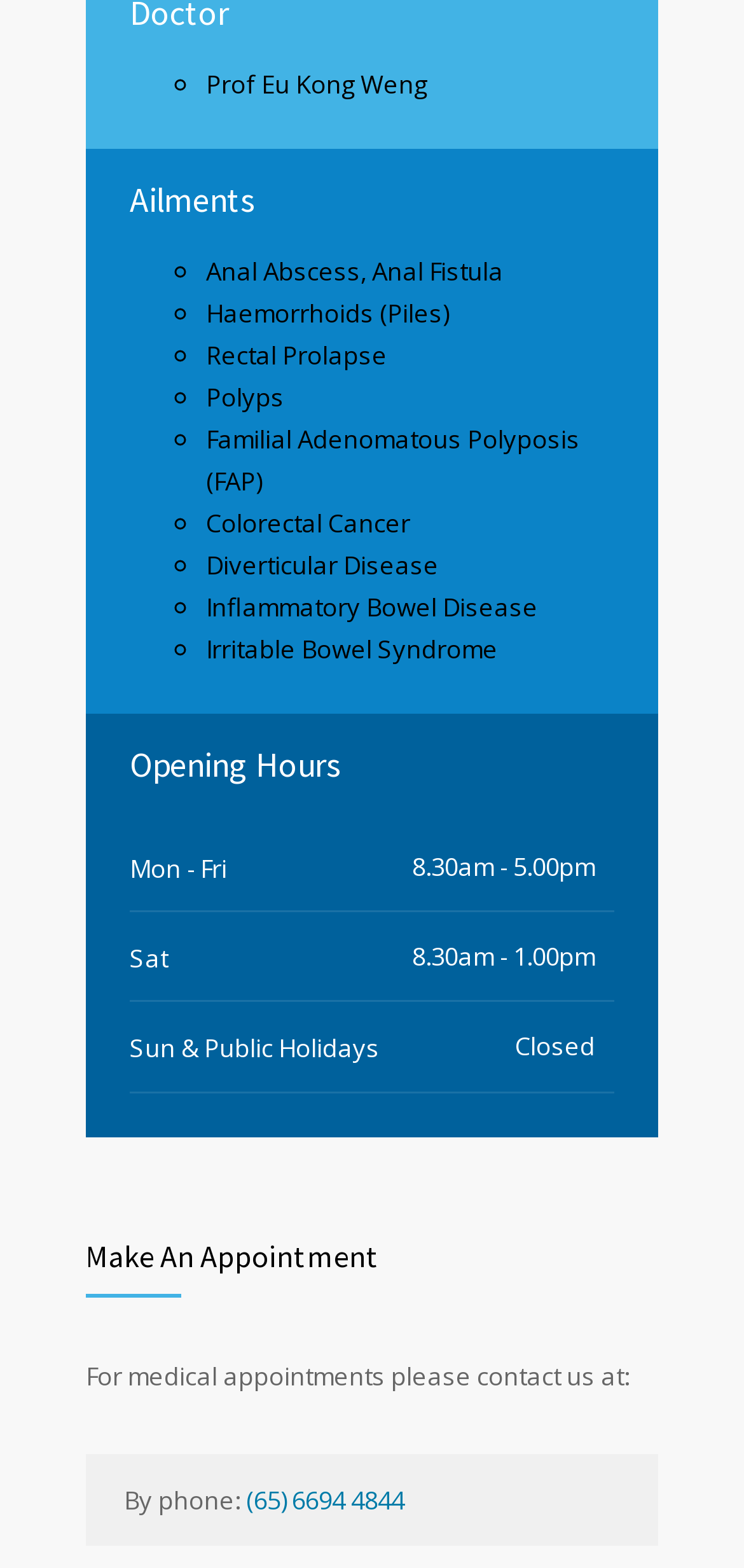Identify the bounding box coordinates for the element that needs to be clicked to fulfill this instruction: "Learn about Colorectal Cancer". Provide the coordinates in the format of four float numbers between 0 and 1: [left, top, right, bottom].

[0.277, 0.322, 0.551, 0.344]